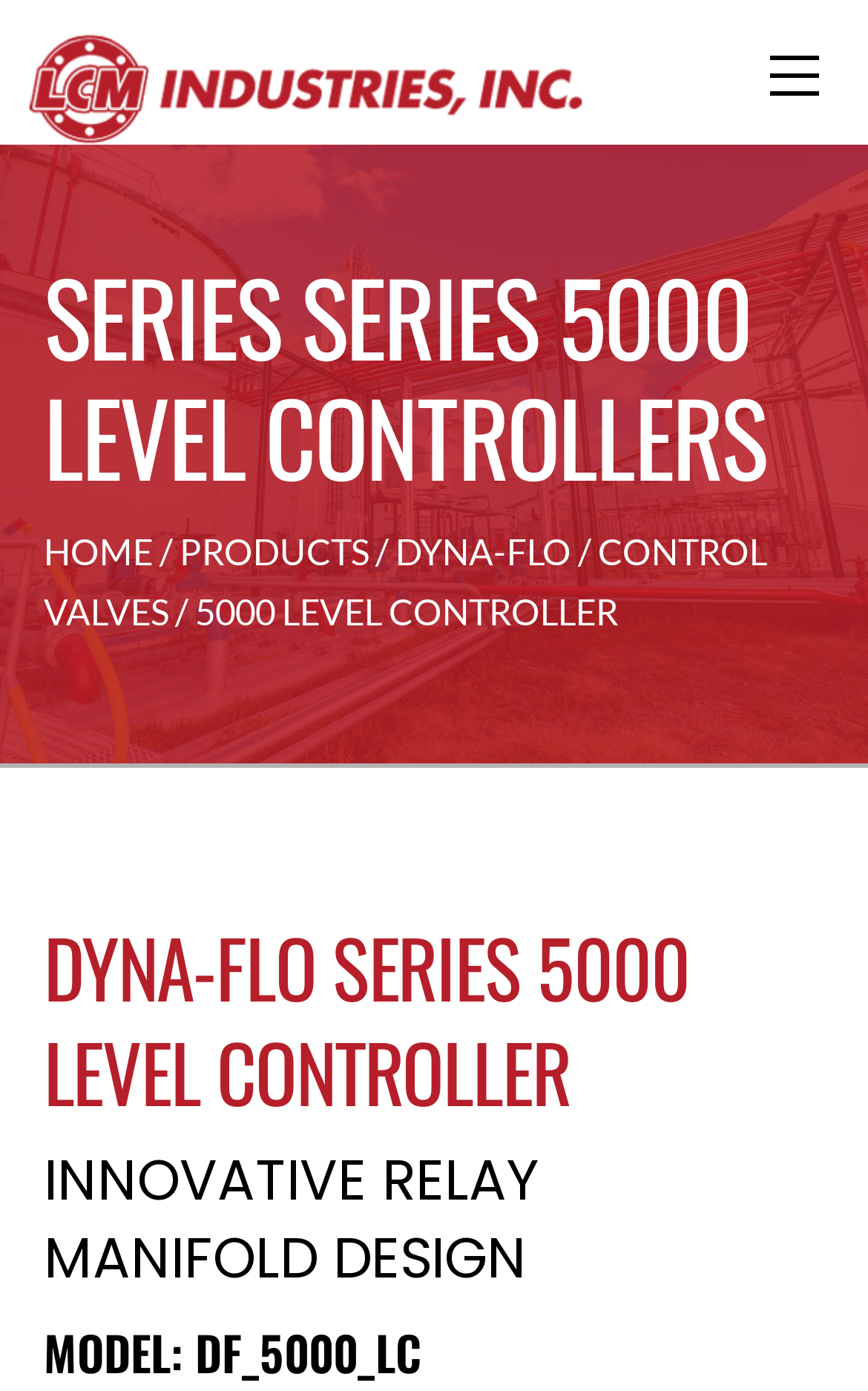Give a succinct answer to this question in a single word or phrase: 
How many headings are there on the webpage?

4